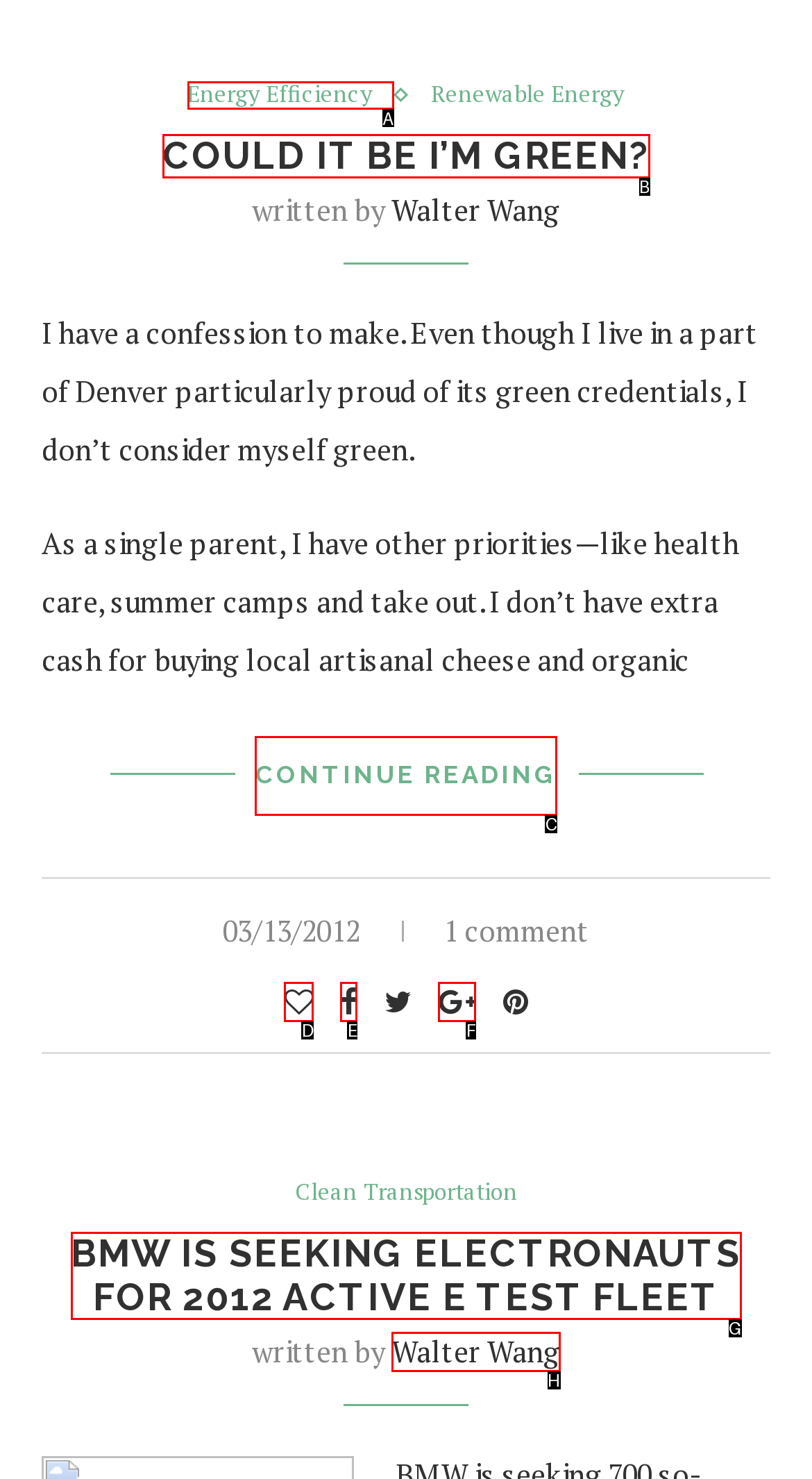Pick the HTML element that should be clicked to execute the task: Click on the 'Energy Efficiency' link
Respond with the letter corresponding to the correct choice.

A